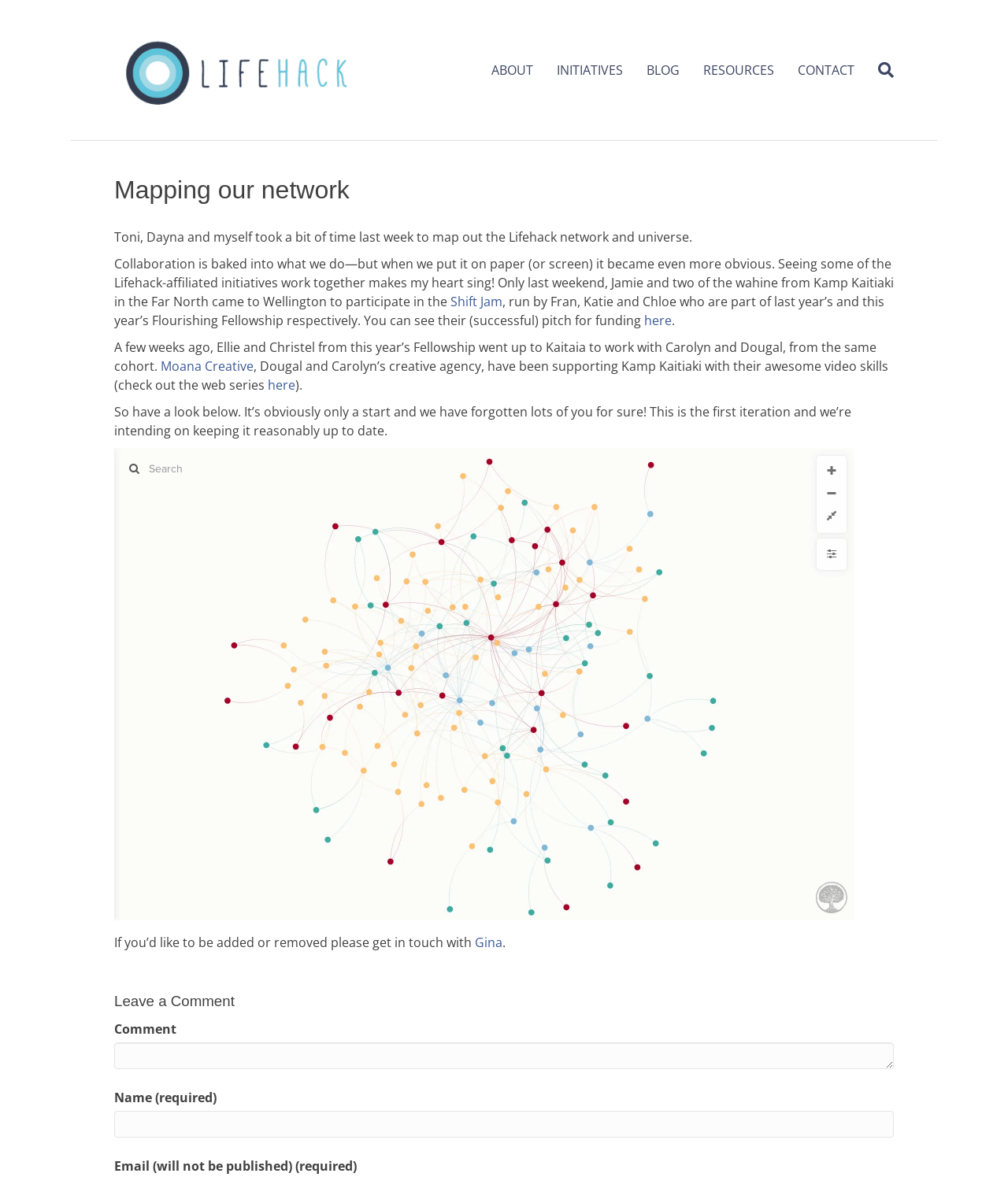Please reply to the following question with a single word or a short phrase:
What is the name of the creative agency supporting Kamp Kaitiaki?

Moana Creative